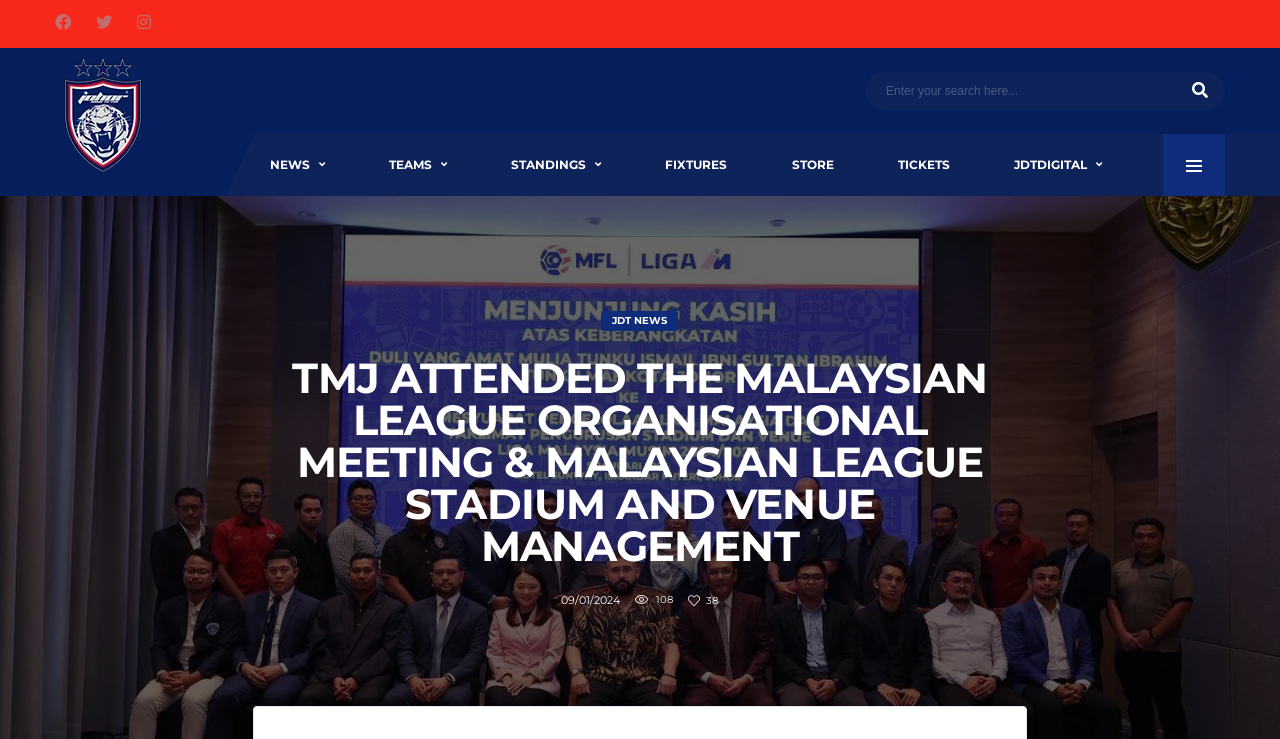Using the description "TEAMS", locate and provide the bounding box of the UI element.

[0.277, 0.181, 0.376, 0.265]